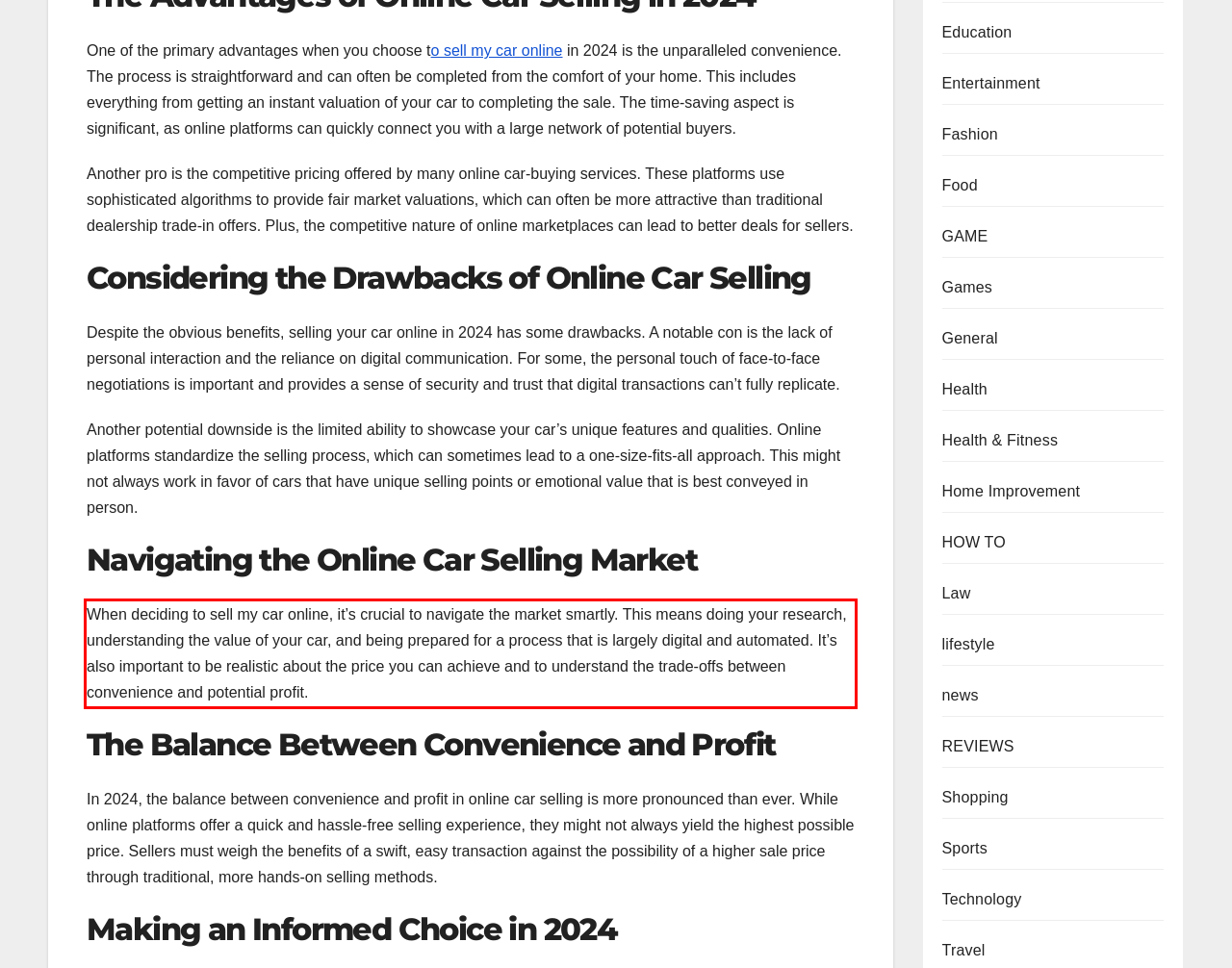Examine the screenshot of the webpage, locate the red bounding box, and perform OCR to extract the text contained within it.

When deciding to sell my car online, it’s crucial to navigate the market smartly. This means doing your research, understanding the value of your car, and being prepared for a process that is largely digital and automated. It’s also important to be realistic about the price you can achieve and to understand the trade-offs between convenience and potential profit.